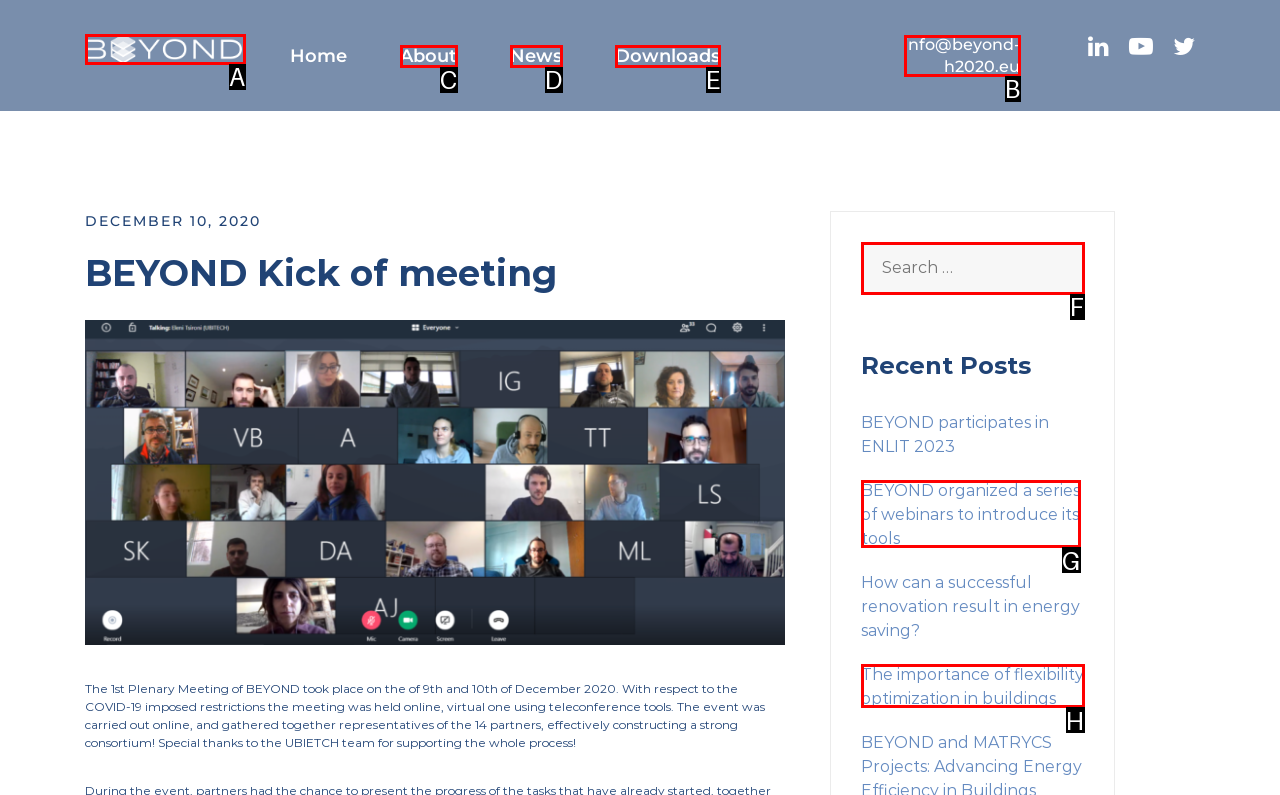Tell me which option best matches the description: aria-label="Facebook Social Icon"
Answer with the option's letter from the given choices directly.

None